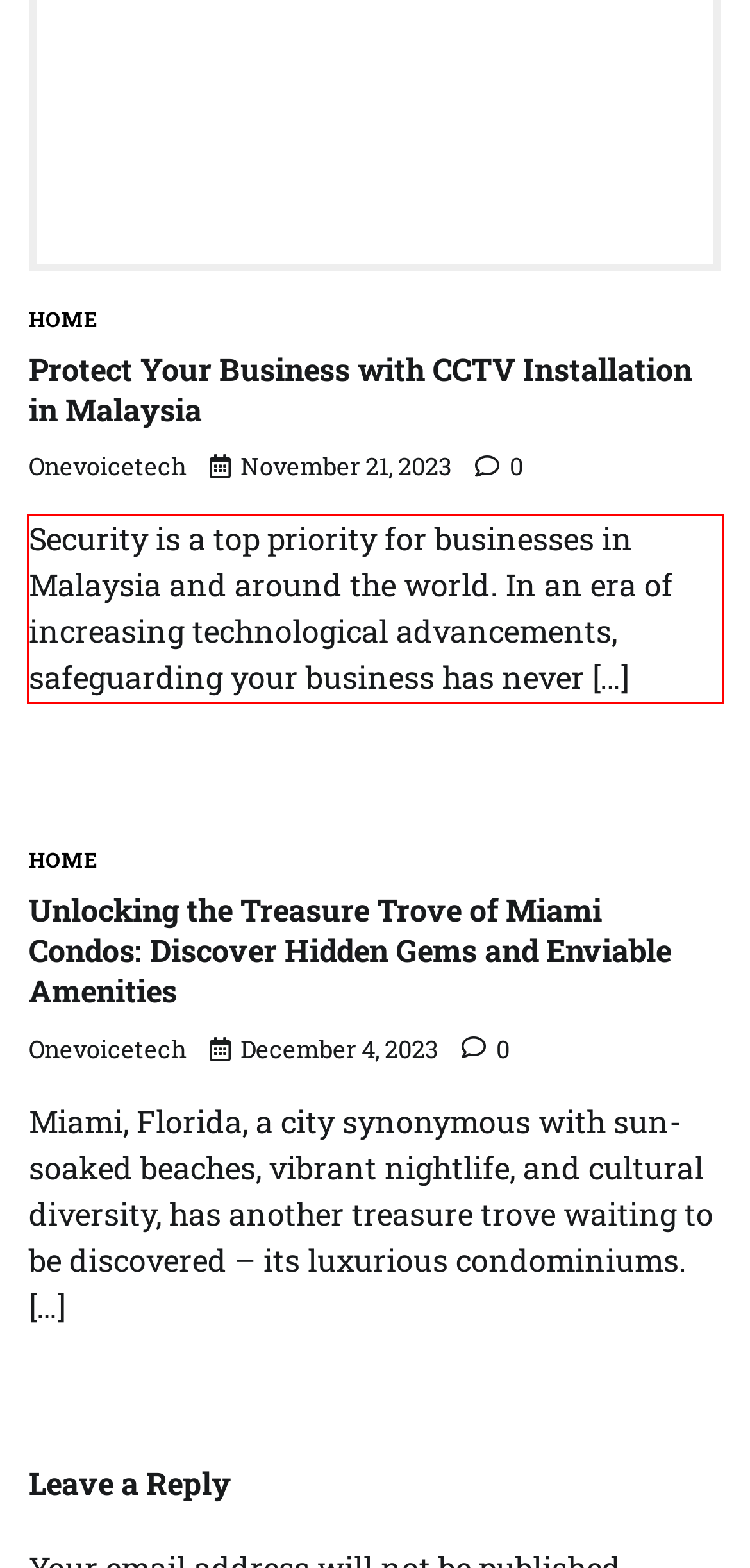View the screenshot of the webpage and identify the UI element surrounded by a red bounding box. Extract the text contained within this red bounding box.

Security is a top priority for businesses in Malaysia and around the world. In an era of increasing technological advancements, safeguarding your business has never […]